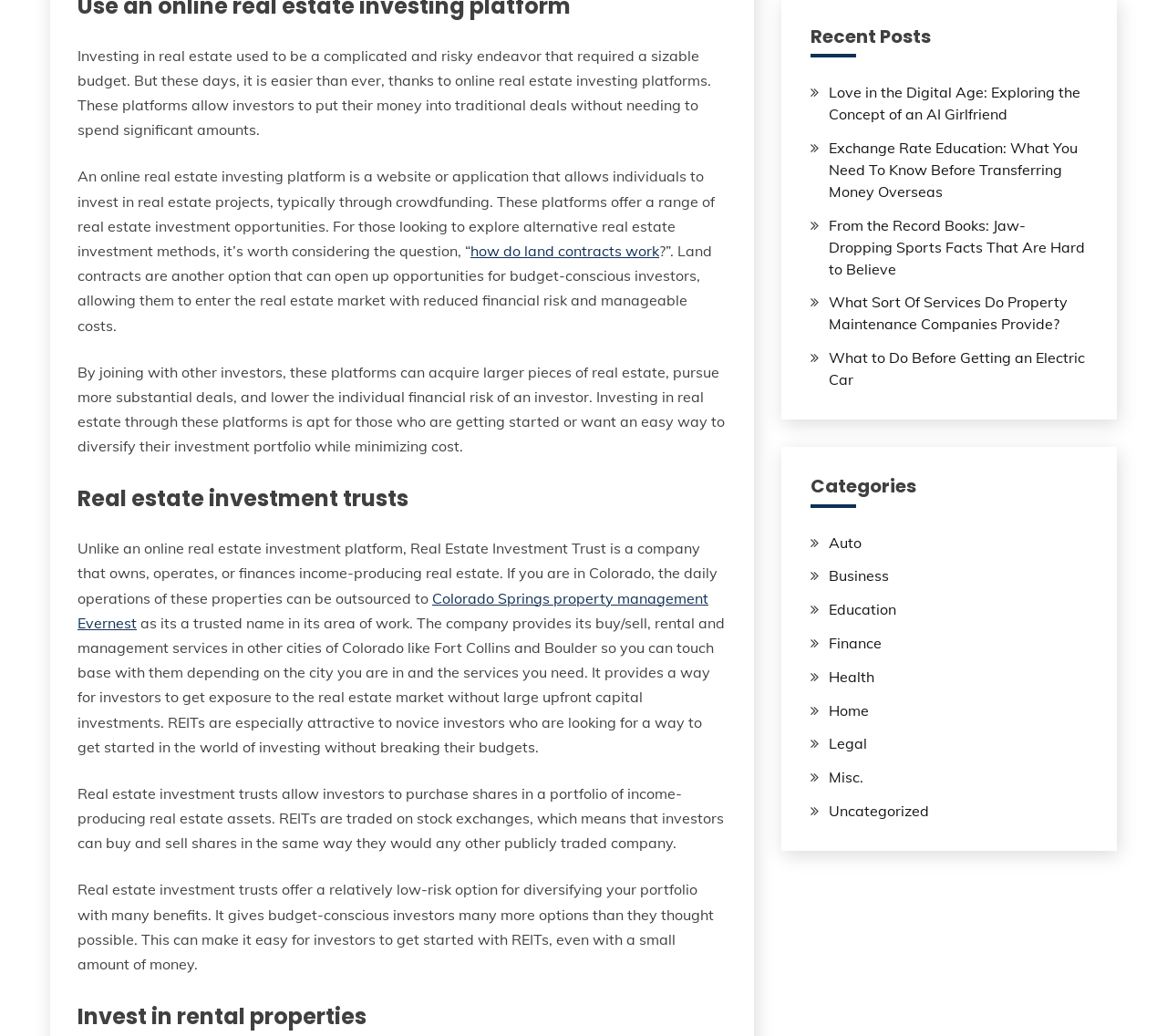Identify the bounding box for the described UI element: "Colorado Springs property management Evernest".

[0.066, 0.568, 0.607, 0.61]